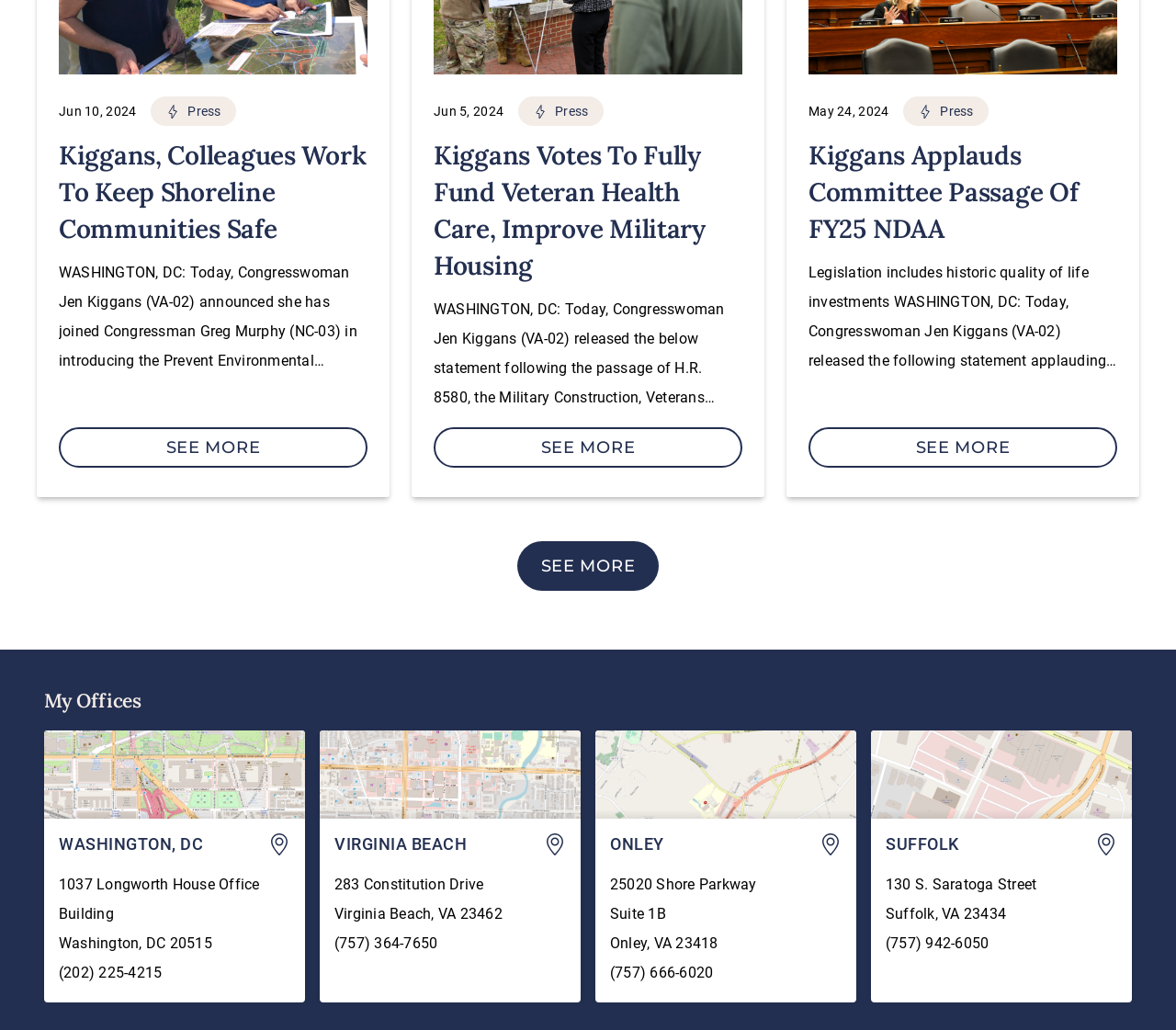Please identify the bounding box coordinates of the element's region that should be clicked to execute the following instruction: "Click See More on Kiggans votes to fully fund veteran health care". The bounding box coordinates must be four float numbers between 0 and 1, i.e., [left, top, right, bottom].

[0.46, 0.425, 0.54, 0.444]